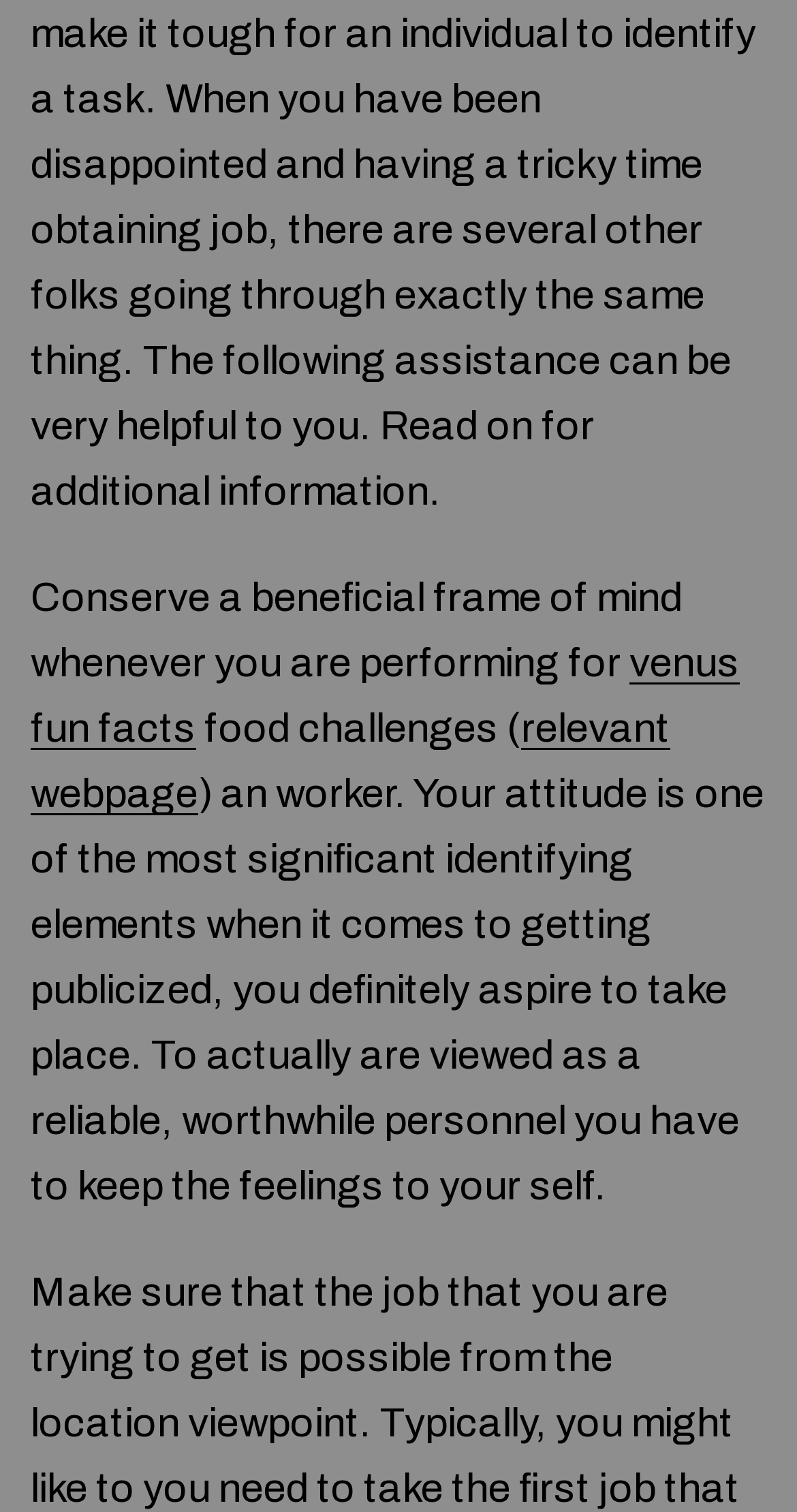Please provide the bounding box coordinate of the region that matches the element description: relevant webpage. Coordinates should be in the format (top-left x, top-left y, bottom-right x, bottom-right y) and all values should be between 0 and 1.

[0.038, 0.466, 0.841, 0.539]